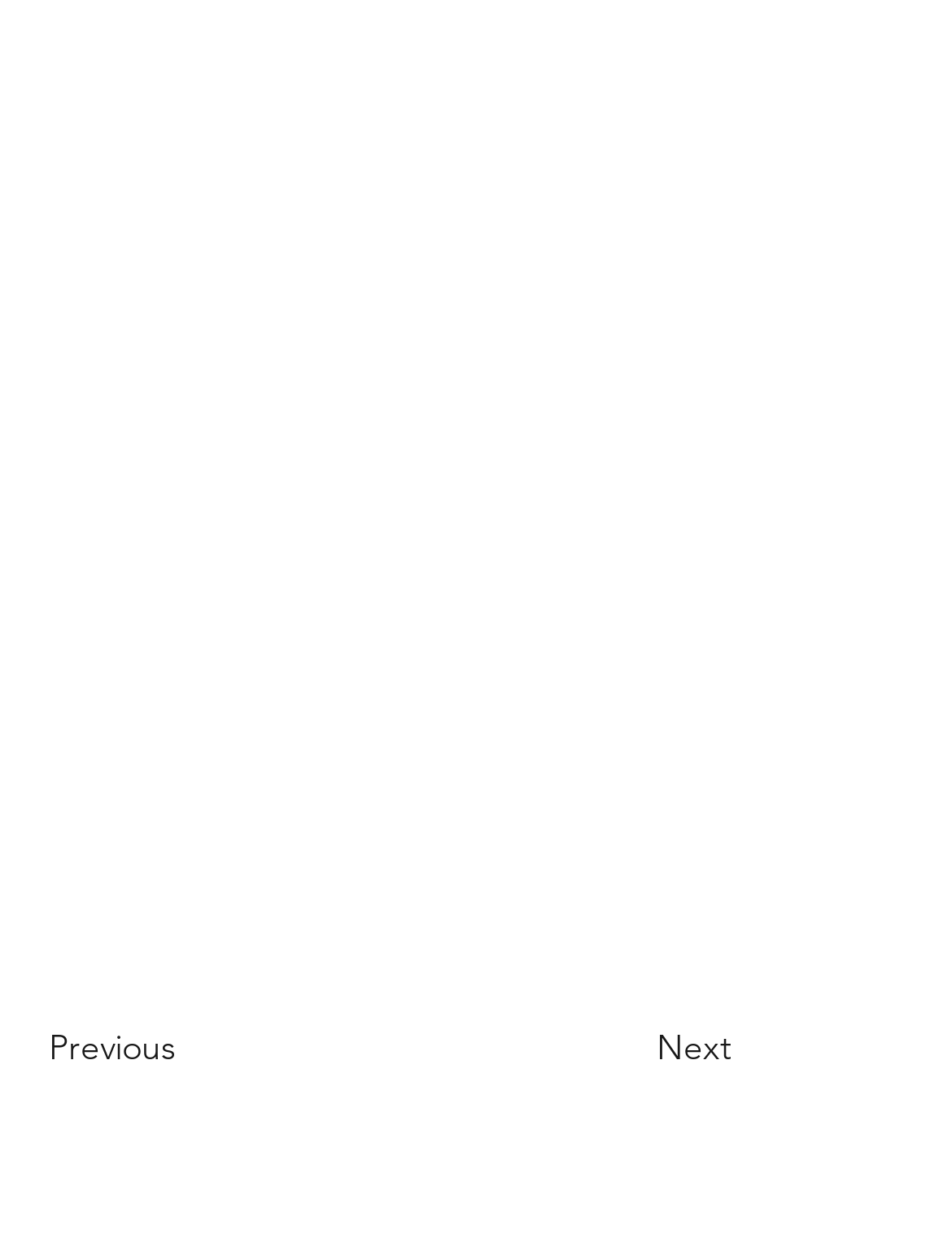Identify and provide the bounding box for the element described by: "aria-label="LinkedIn"".

[0.462, 0.933, 0.513, 0.972]